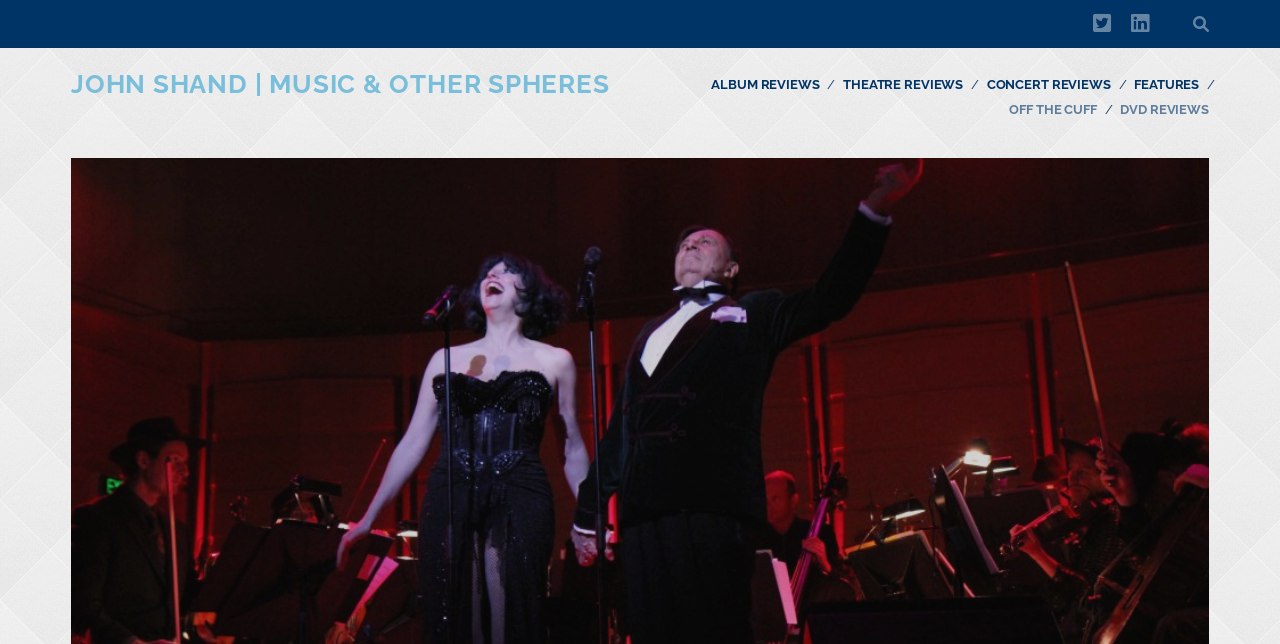What is the name of the author?
From the screenshot, supply a one-word or short-phrase answer.

John Shand